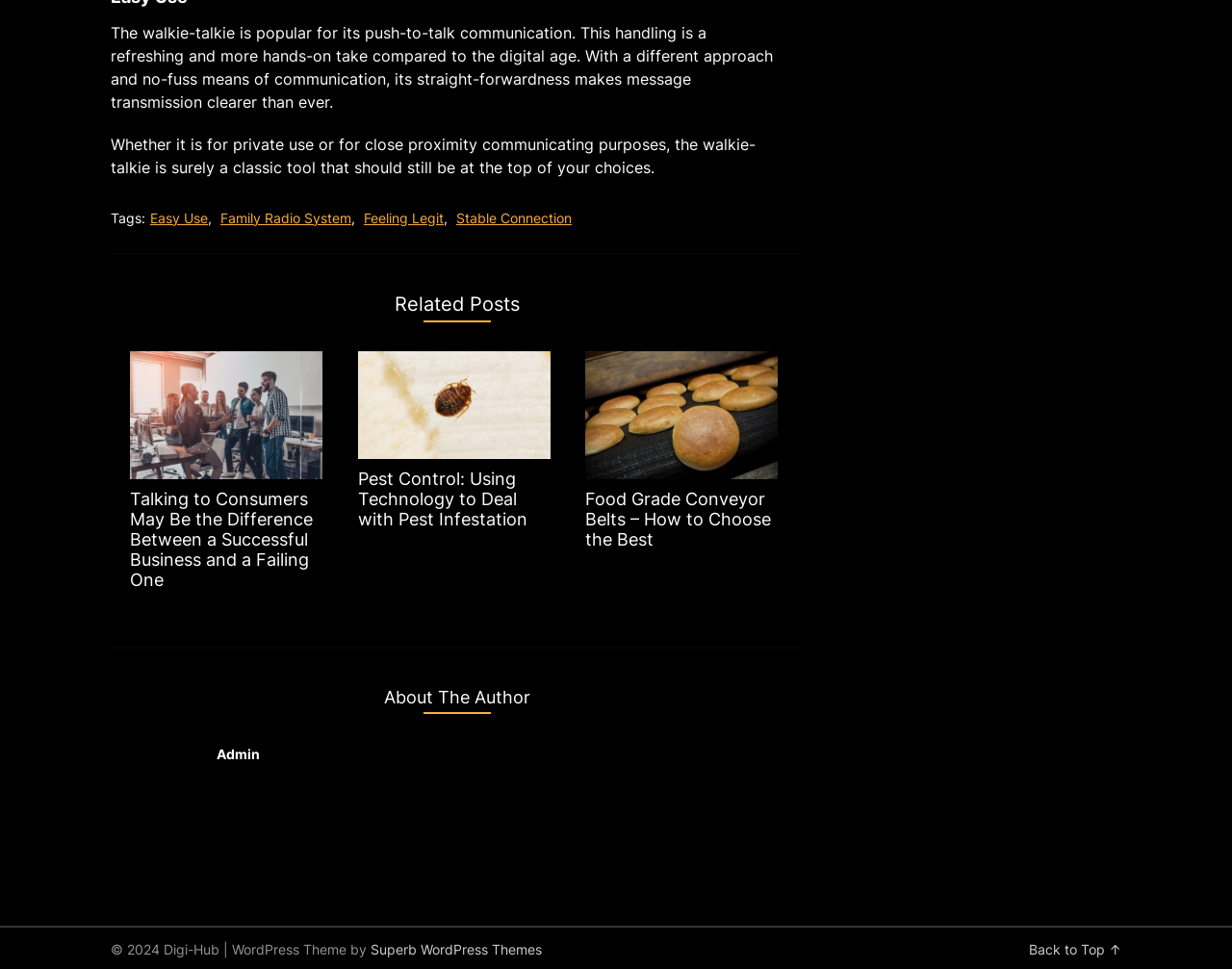Determine the bounding box coordinates of the clickable element to achieve the following action: 'Go back to the top of the page'. Provide the coordinates as four float values between 0 and 1, formatted as [left, top, right, bottom].

[0.835, 0.971, 0.91, 0.988]